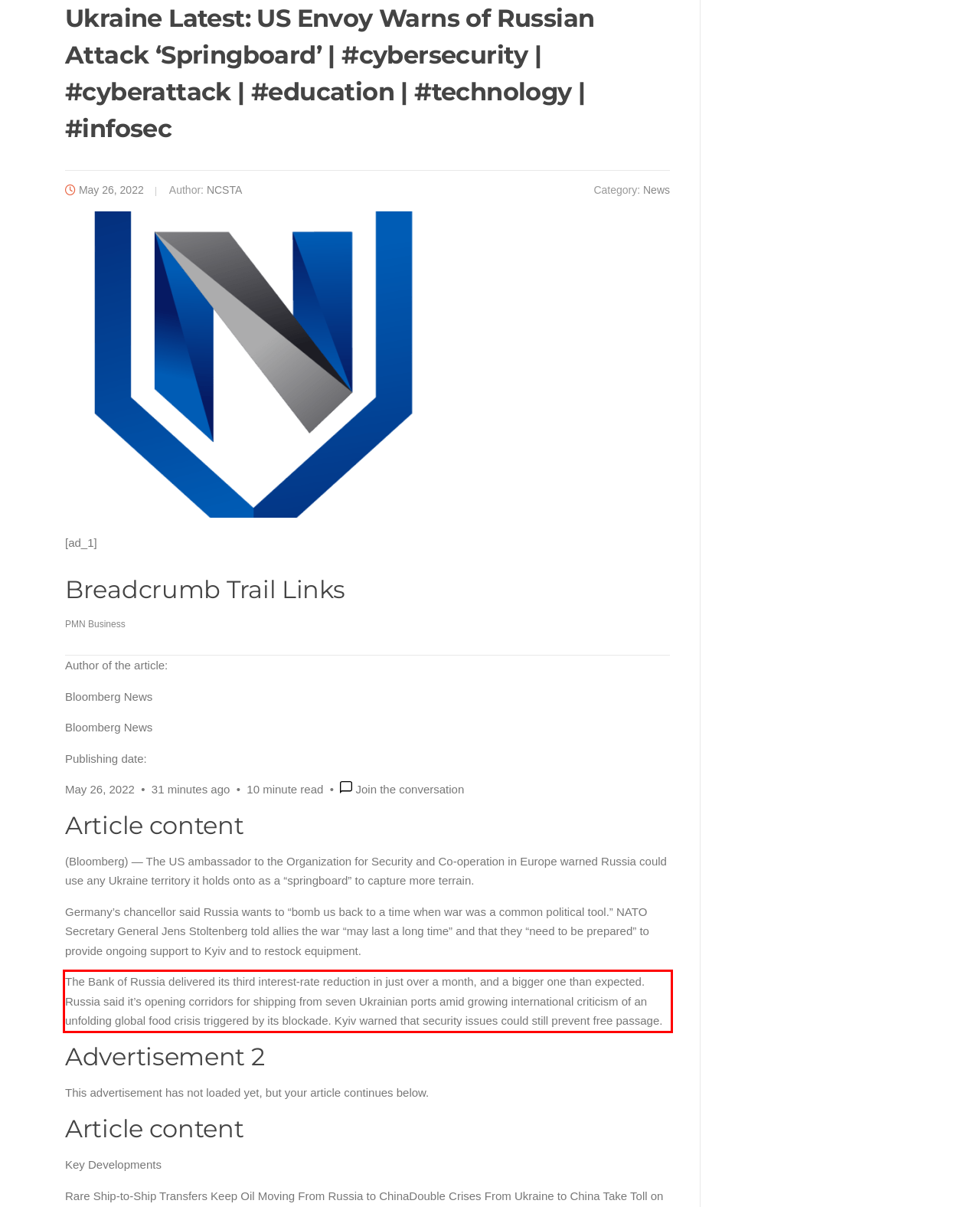Please perform OCR on the text within the red rectangle in the webpage screenshot and return the text content.

The Bank of Russia delivered its third interest-rate reduction in just over a month, and a bigger one than expected. Russia said it’s opening corridors for shipping from seven Ukrainian ports amid growing international criticism of an unfolding global food crisis triggered by its blockade. Kyiv warned that security issues could still prevent free passage.